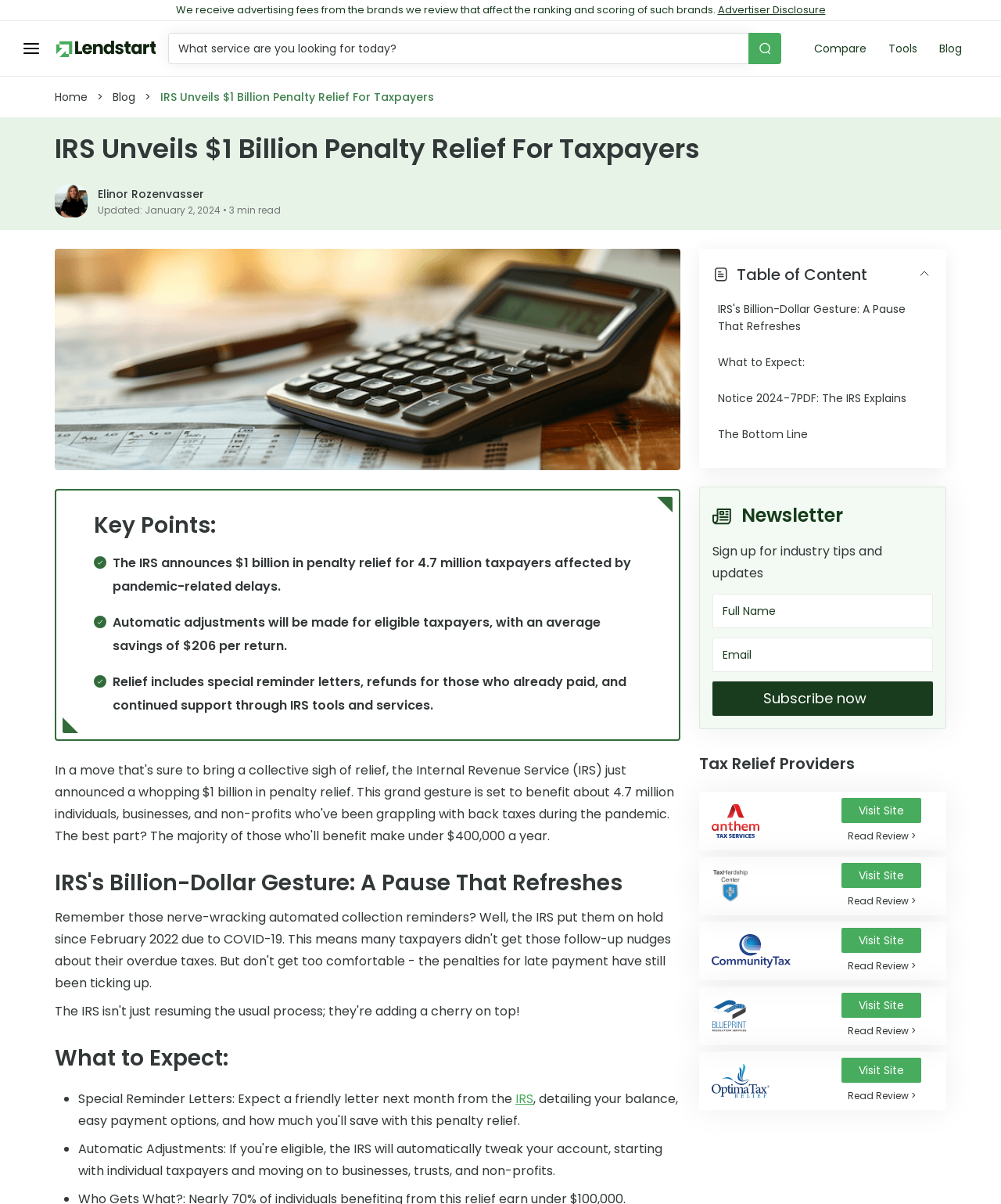What is the name of the author of the article?
Give a single word or phrase as your answer by examining the image.

Elinor Rozenvasser